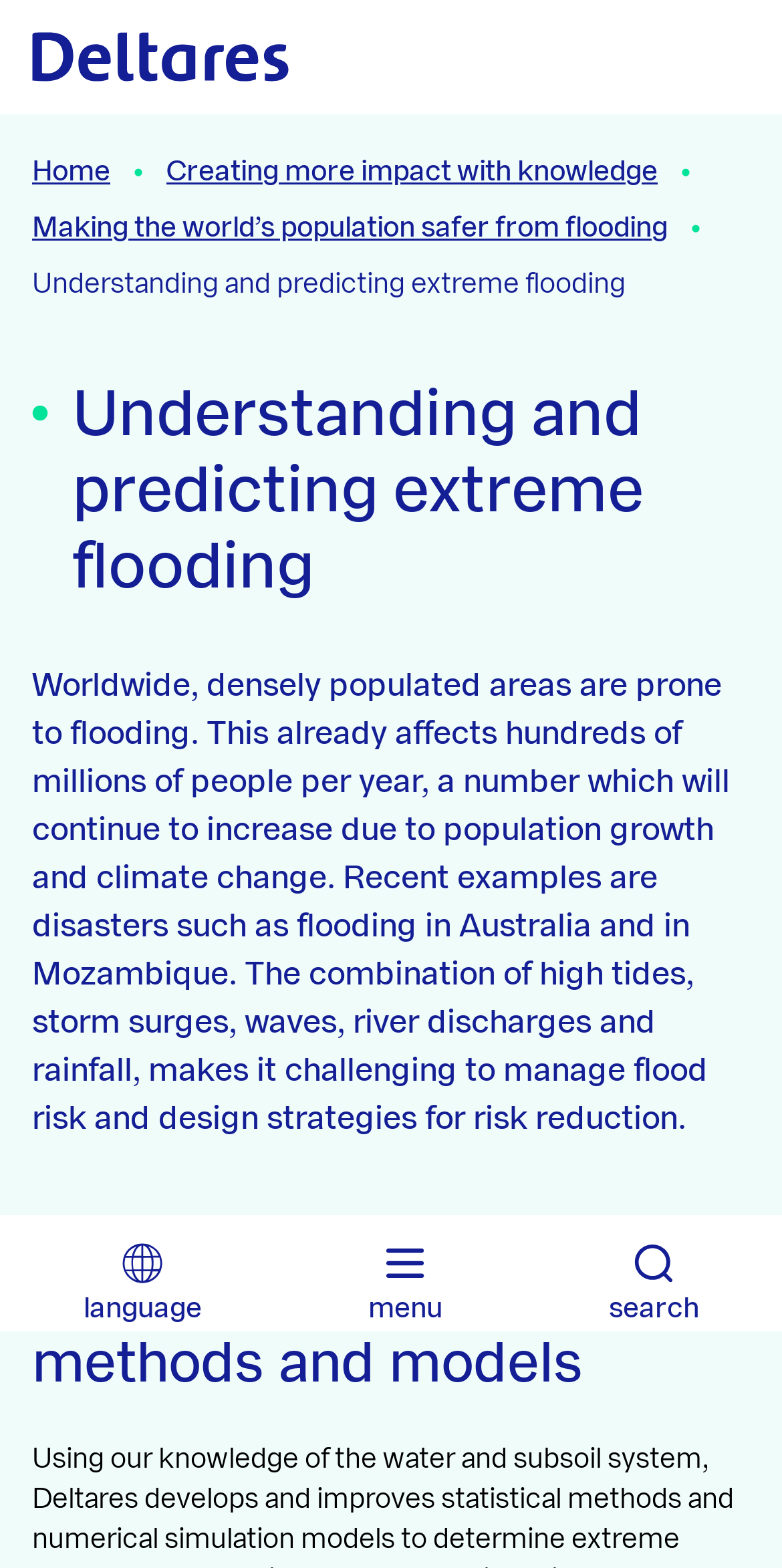What is the context of the breadcrumbs navigation?
Can you offer a detailed and complete answer to this question?

The breadcrumbs navigation is in the context of flooding knowledge, as it shows a path from 'Home' to 'Creating more impact with knowledge' to 'Making the world’s population safer from flooding' to 'Understanding and predicting extreme flooding', indicating that the webpage is part of a larger section on flooding knowledge.